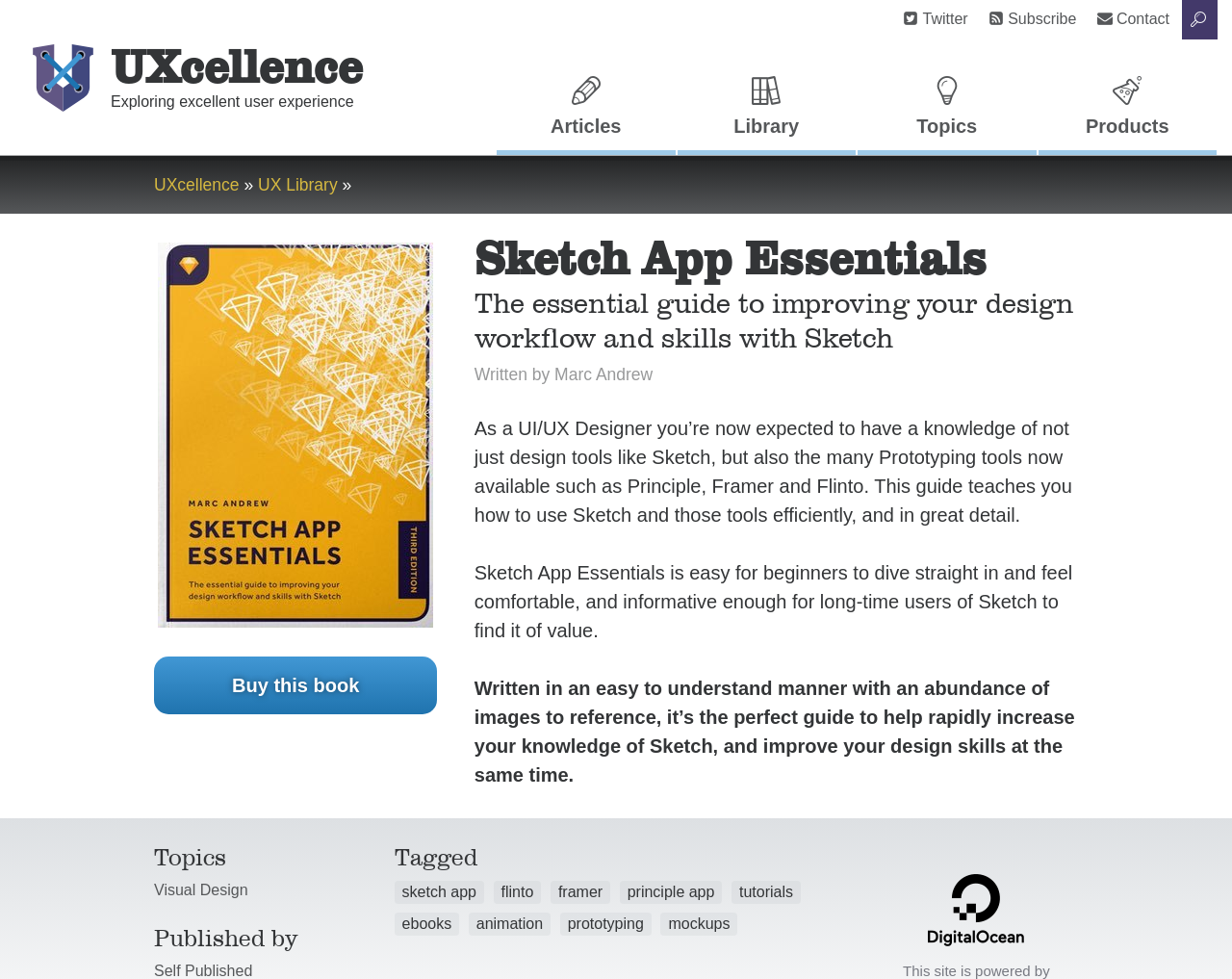What is the name of the book? Based on the image, give a response in one word or a short phrase.

Sketch App Essentials